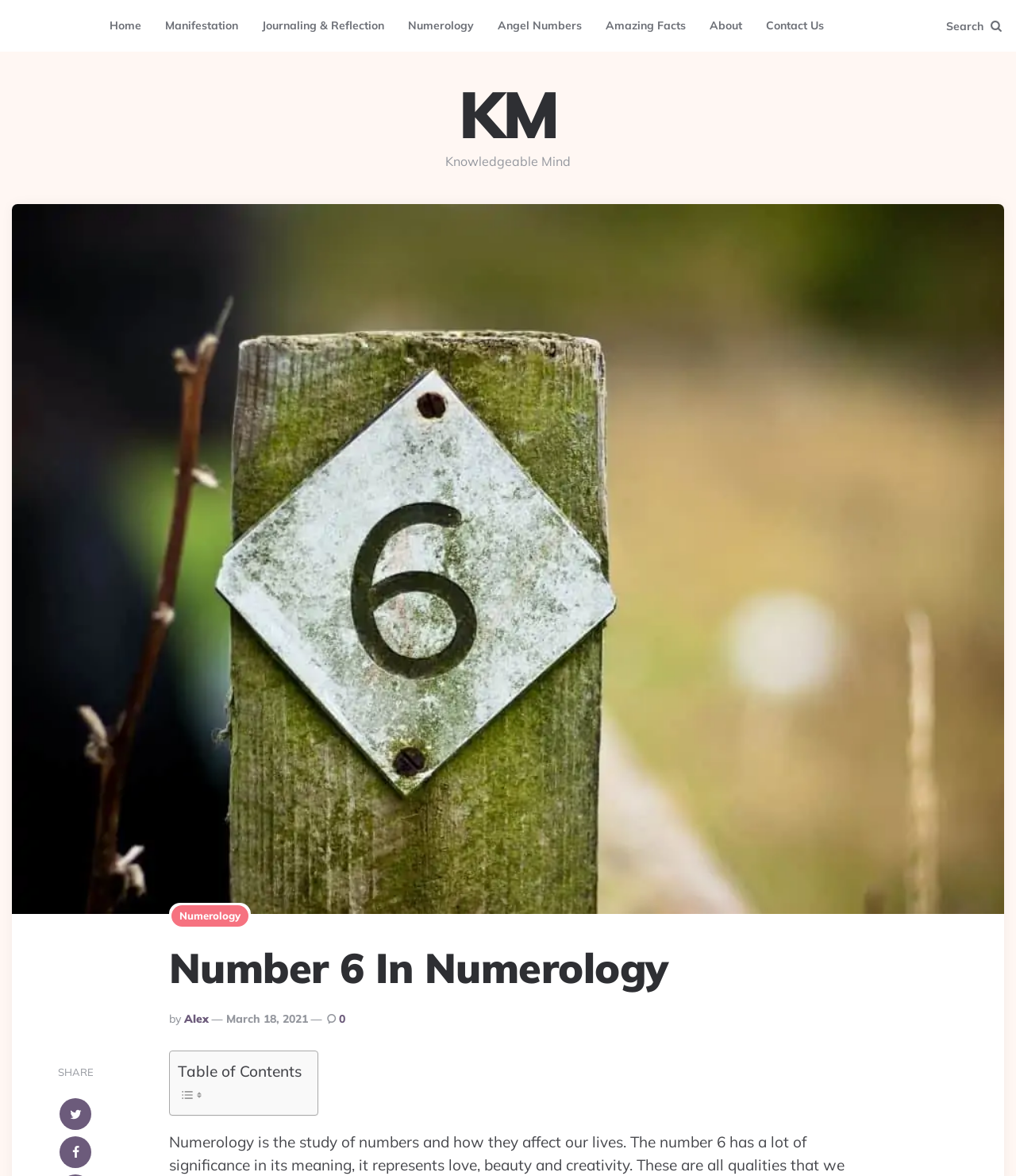Who is the author of the current page?
Based on the visual, give a brief answer using one word or a short phrase.

Alex